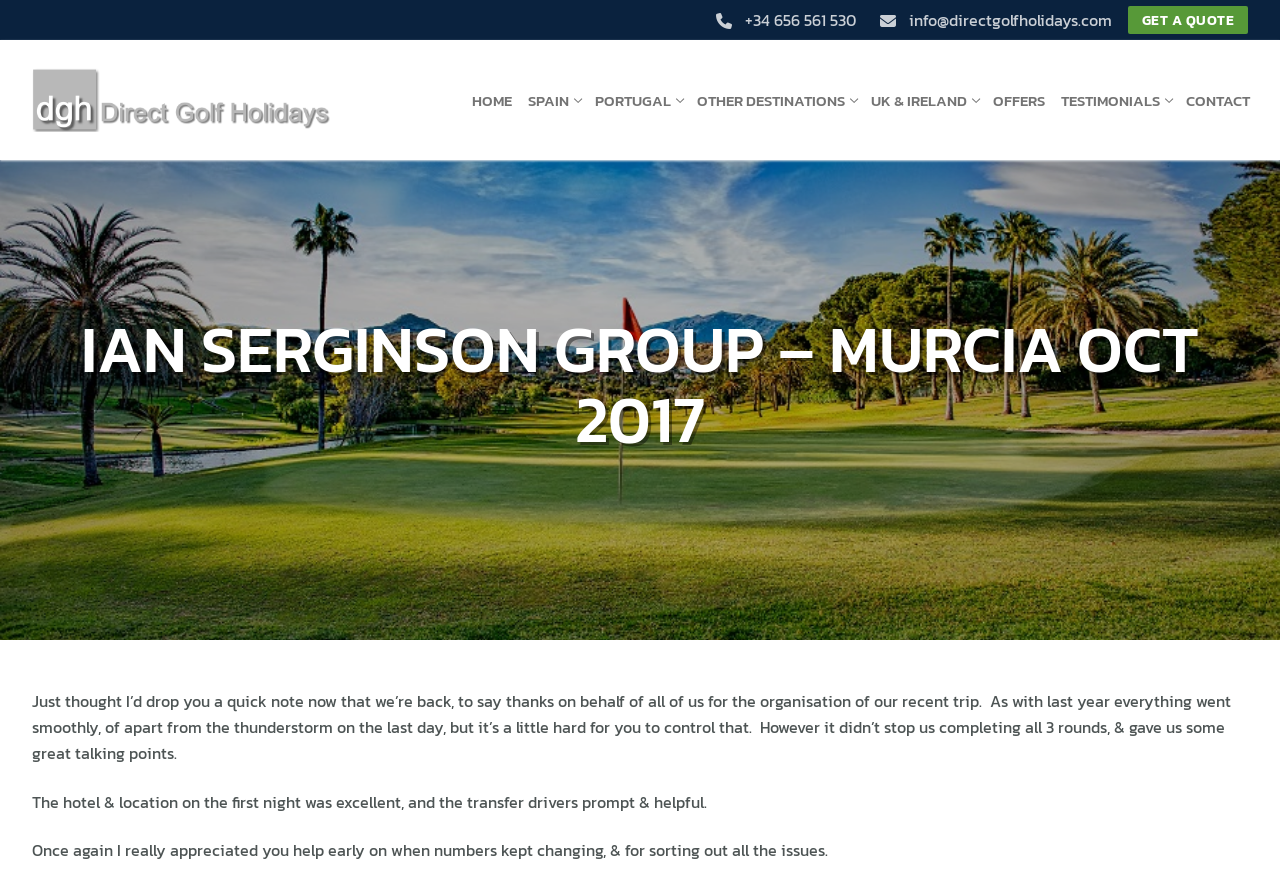What is the purpose of the webpage?
Using the information from the image, answer the question thoroughly.

I read the text in the main content section of the webpage, which appears to be a thank-you note from a group to the organizers of their golf holiday. The tone and content of the text suggest that the webpage is a testimonial or review of the service provided by Direct Golf Holidays.